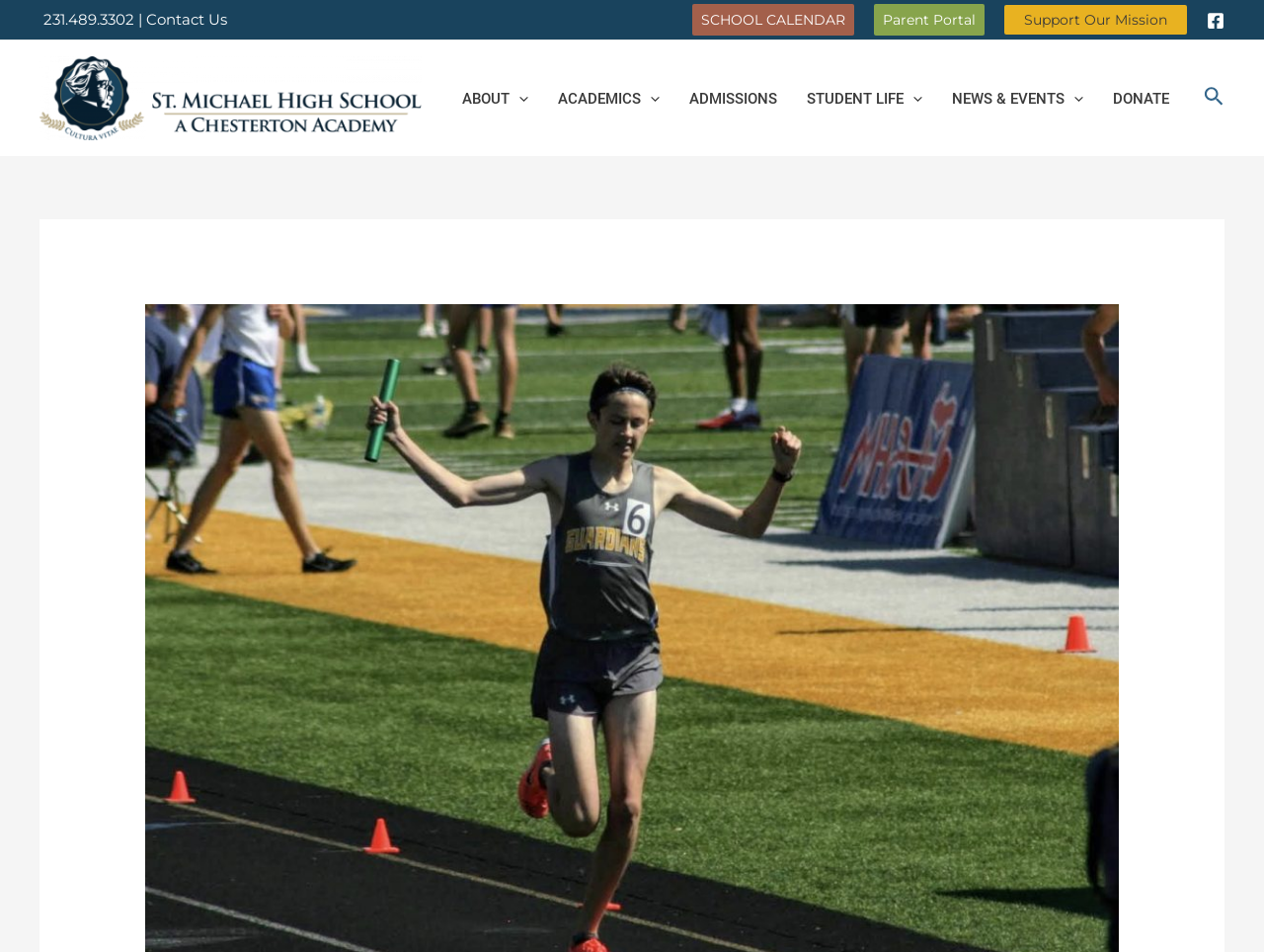Find the bounding box coordinates for the area that should be clicked to accomplish the instruction: "Search".

[0.952, 0.093, 0.969, 0.119]